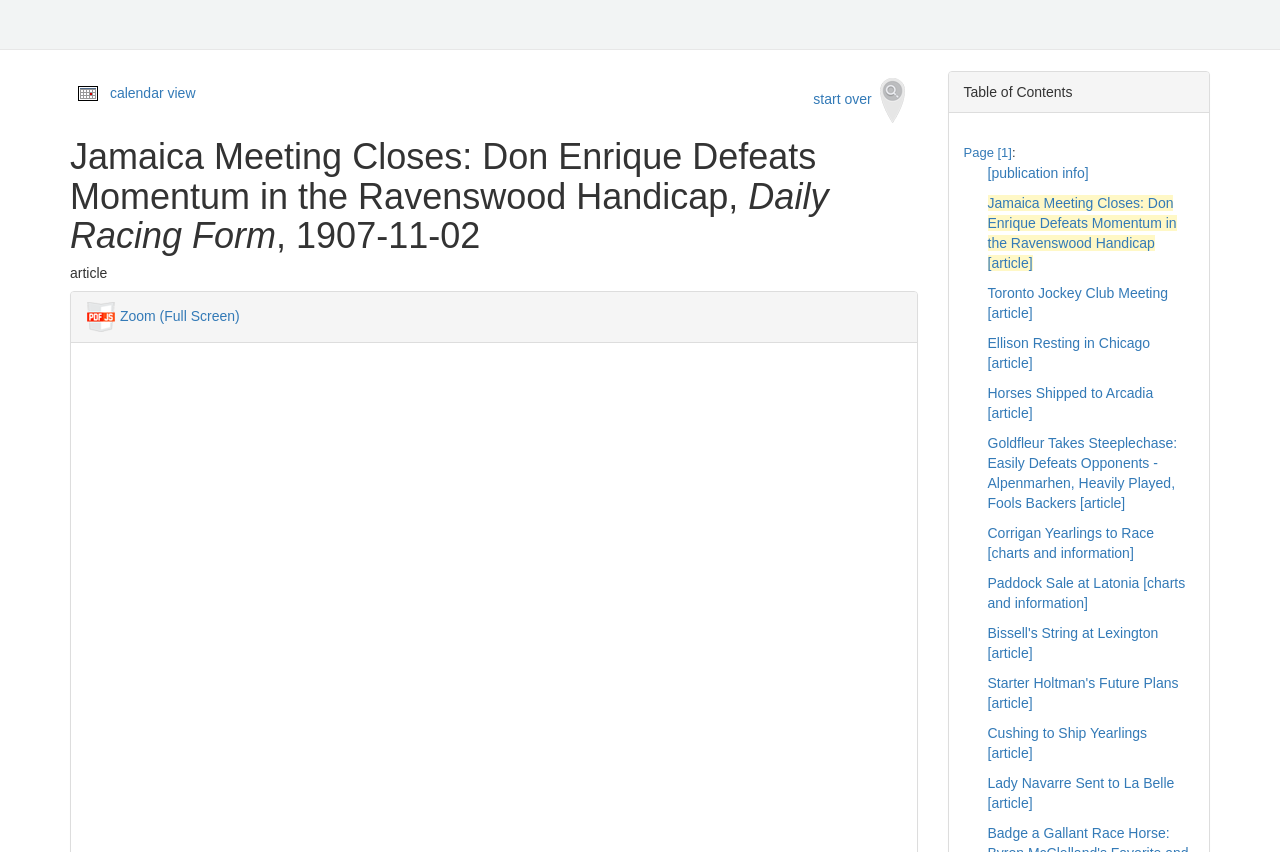Locate the bounding box coordinates of the clickable element to fulfill the following instruction: "view calendar". Provide the coordinates as four float numbers between 0 and 1 in the format [left, top, right, bottom].

[0.055, 0.092, 0.083, 0.129]